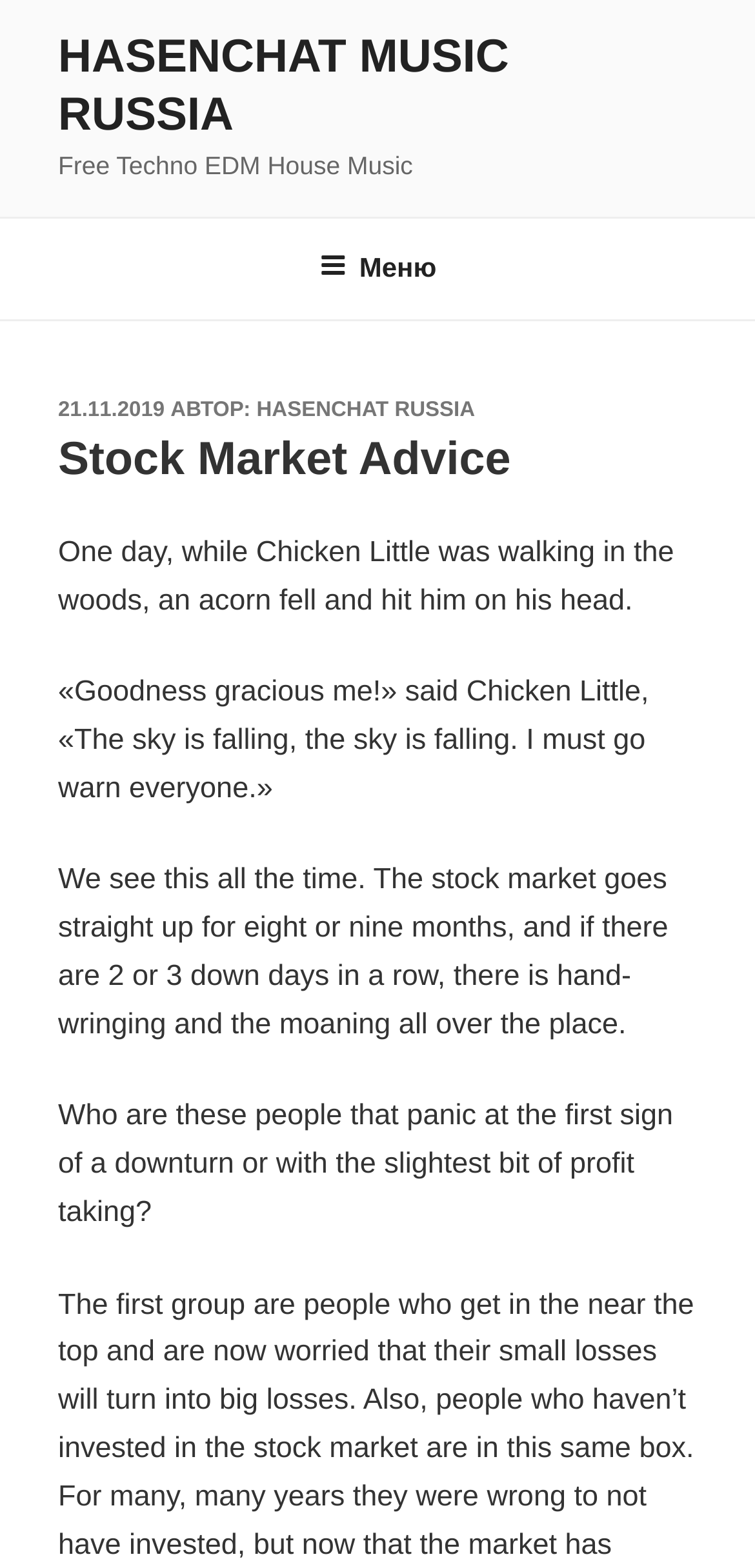Determine the bounding box coordinates for the HTML element described here: "Меню".

[0.386, 0.14, 0.614, 0.201]